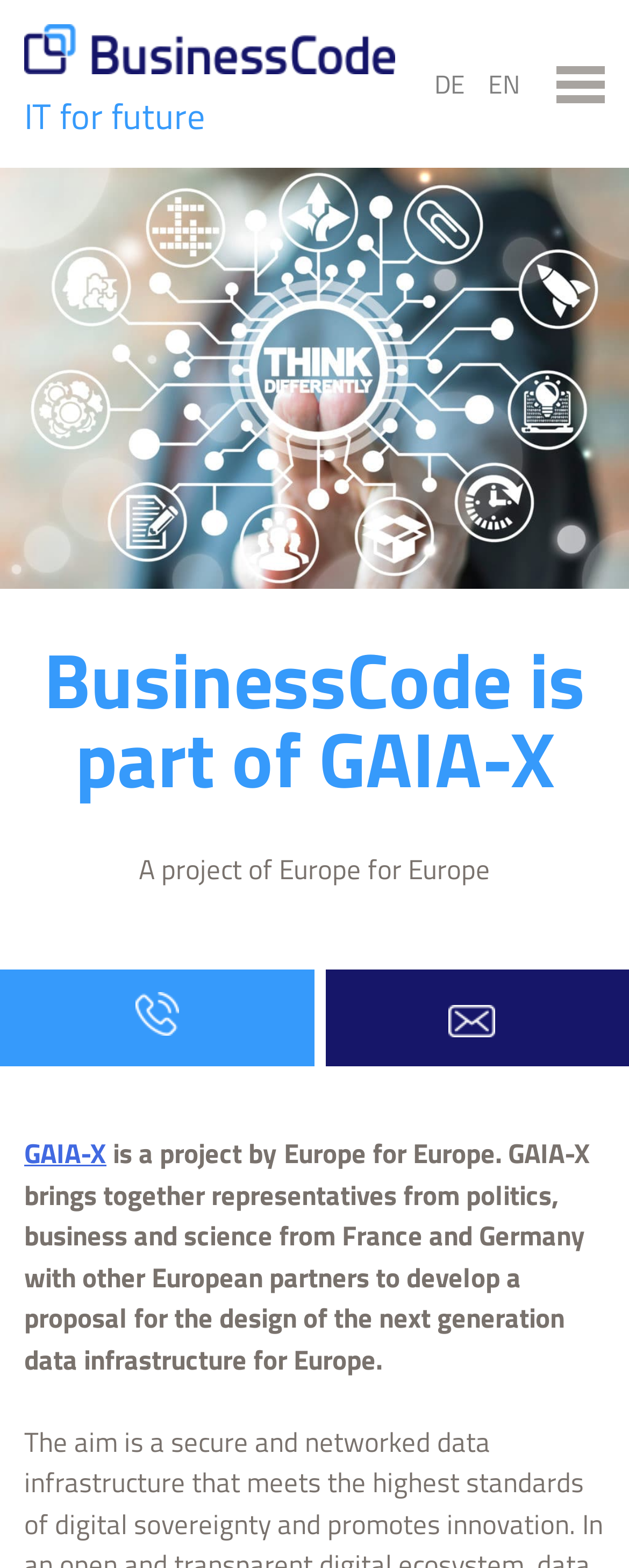Determine the bounding box coordinates for the UI element with the following description: "+49 (0)228 33885-0". The coordinates should be four float numbers between 0 and 1, represented as [left, top, right, bottom].

[0.0, 0.624, 0.5, 0.669]